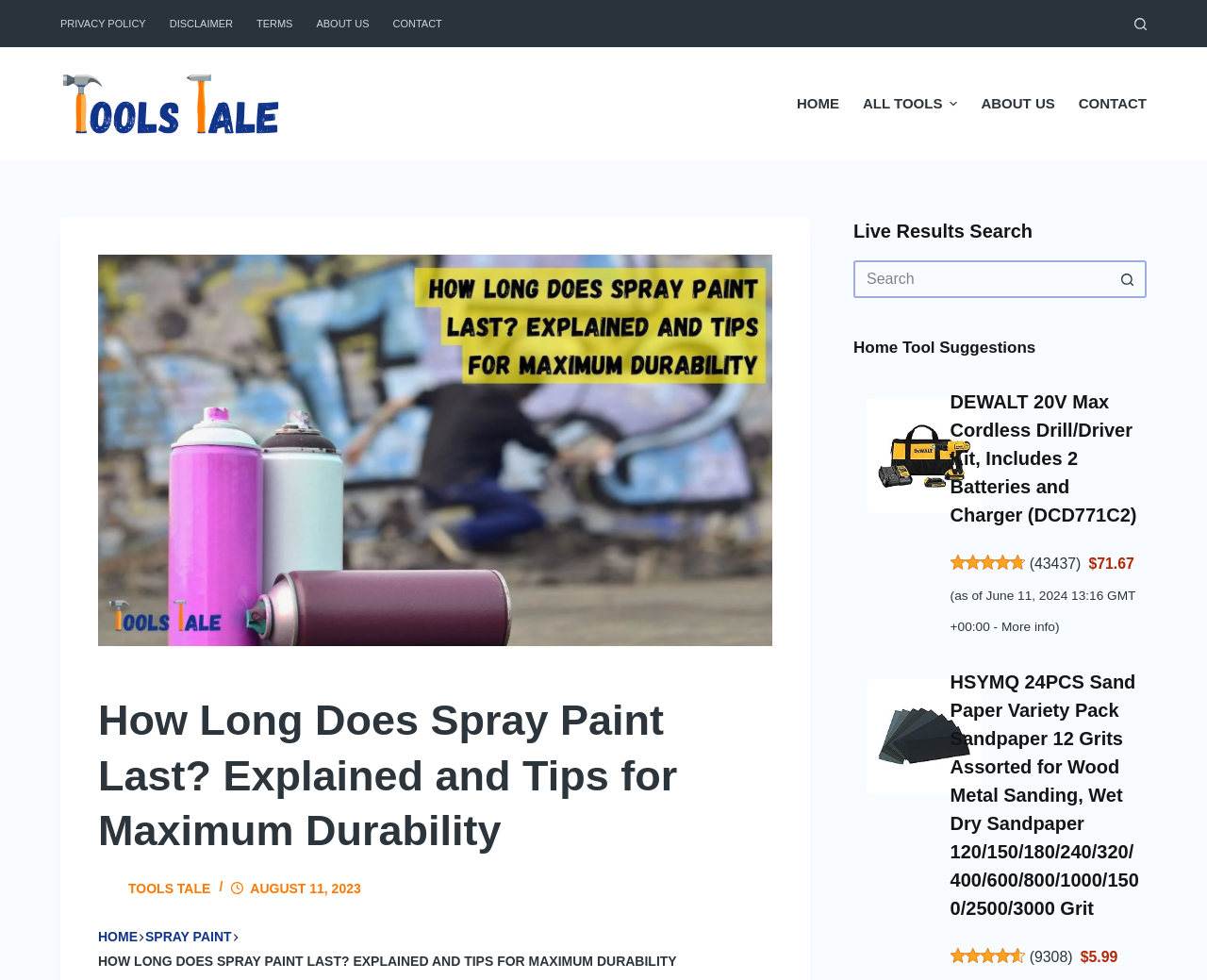Identify the bounding box coordinates of the region I need to click to complete this instruction: "View 'HSYMQ 24PCS Sand Paper Variety Pack'".

[0.718, 0.693, 0.813, 0.81]